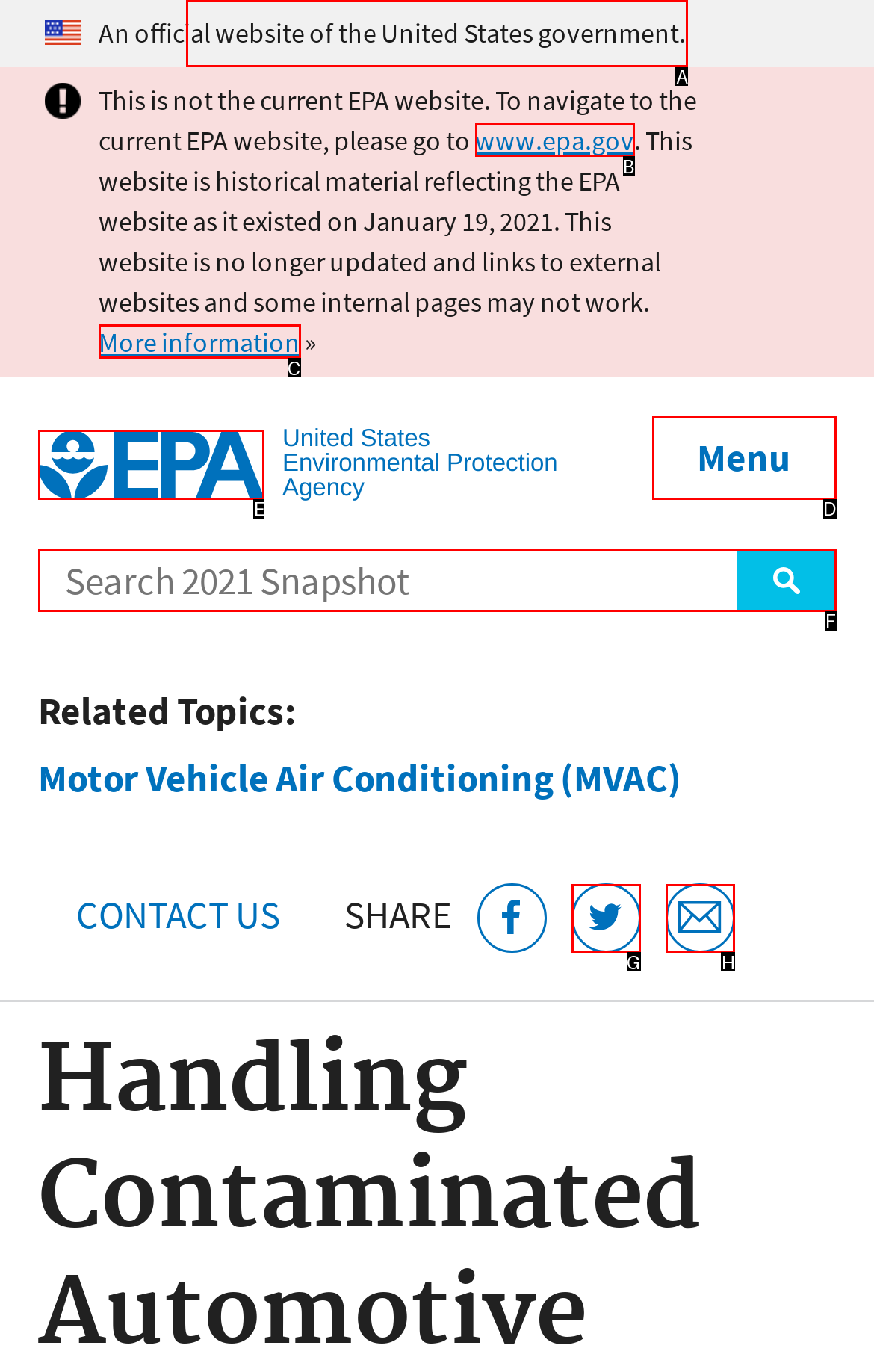Please indicate which option's letter corresponds to the task: Jump to main content by examining the highlighted elements in the screenshot.

A